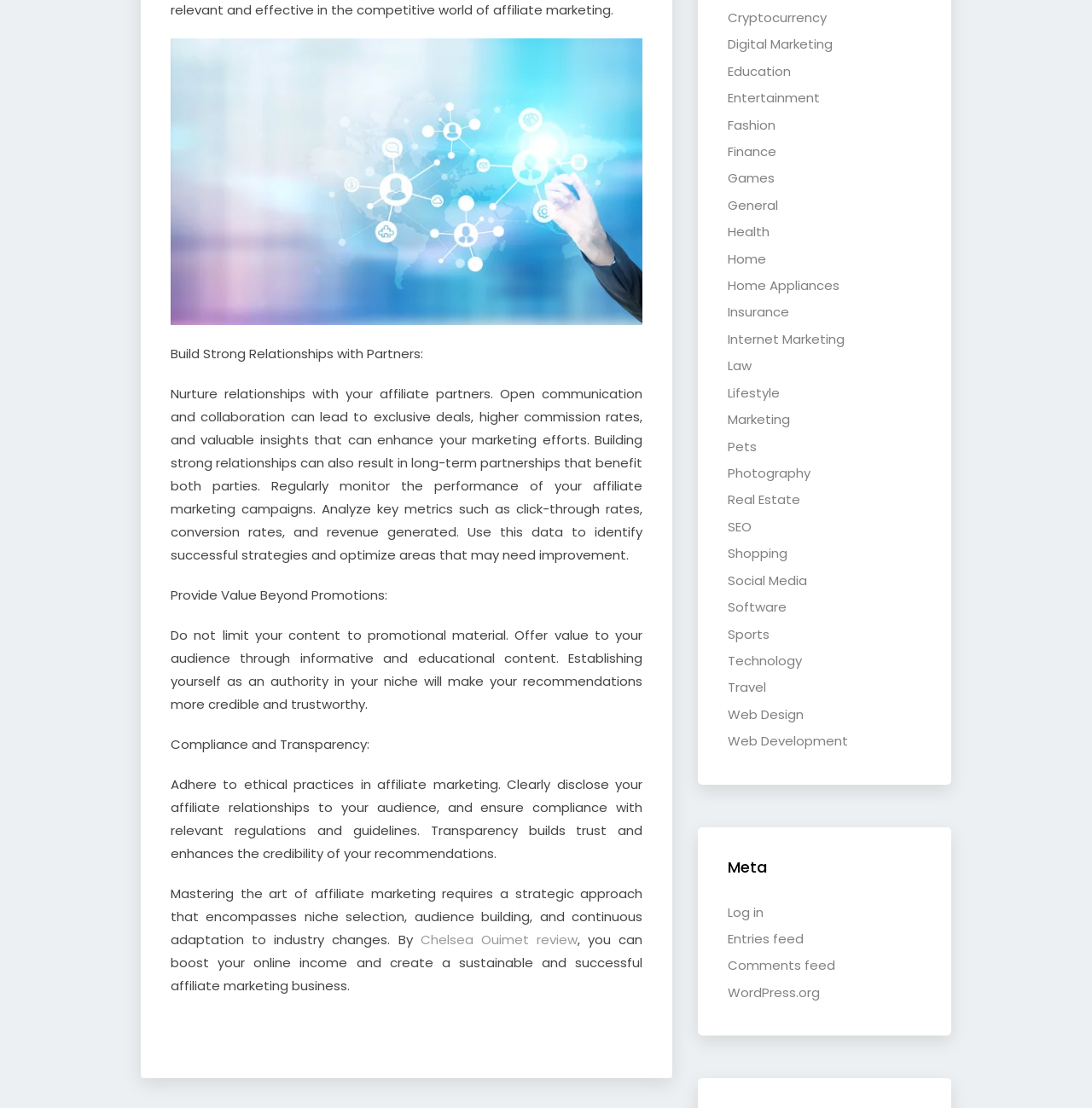Please find the bounding box coordinates of the element that needs to be clicked to perform the following instruction: "Click on the 'Cryptocurrency' link". The bounding box coordinates should be four float numbers between 0 and 1, represented as [left, top, right, bottom].

[0.667, 0.008, 0.757, 0.024]